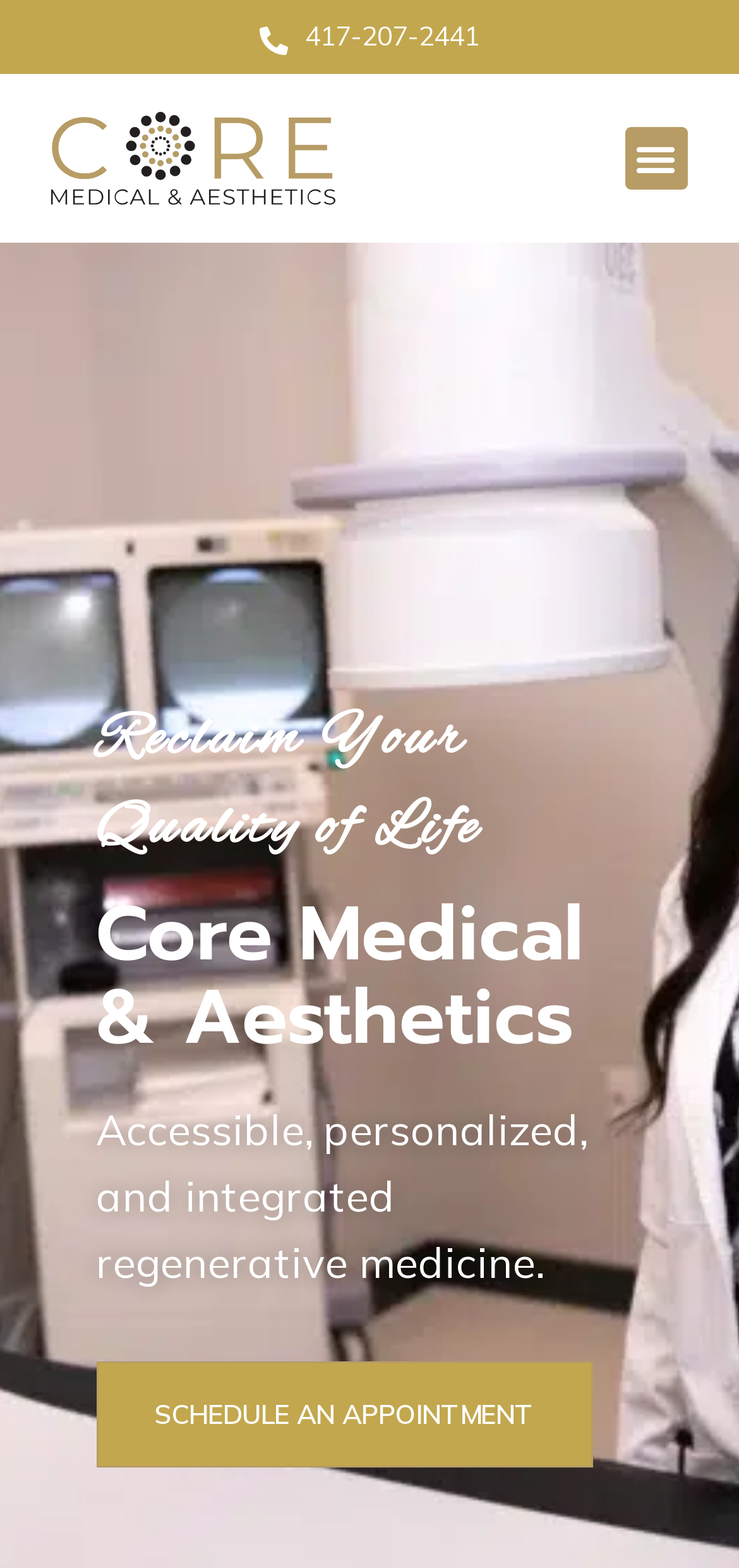Please provide the bounding box coordinate of the region that matches the element description: 417-207-2441. Coordinates should be in the format (top-left x, top-left y, bottom-right x, bottom-right y) and all values should be between 0 and 1.

[0.352, 0.006, 0.648, 0.041]